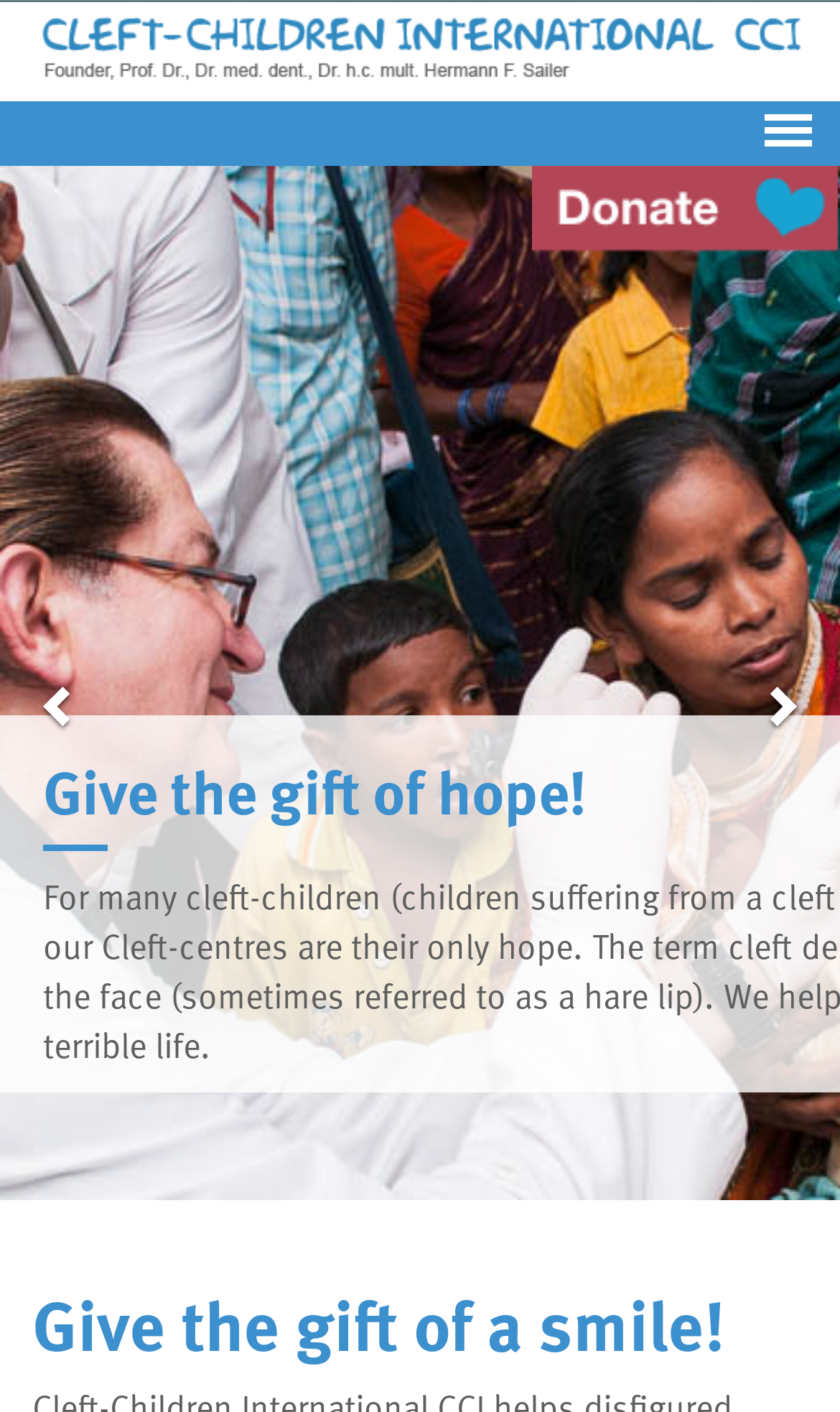Provide a short answer to the following question with just one word or phrase: What is the main heading of the content?

Give the gift of a smile!